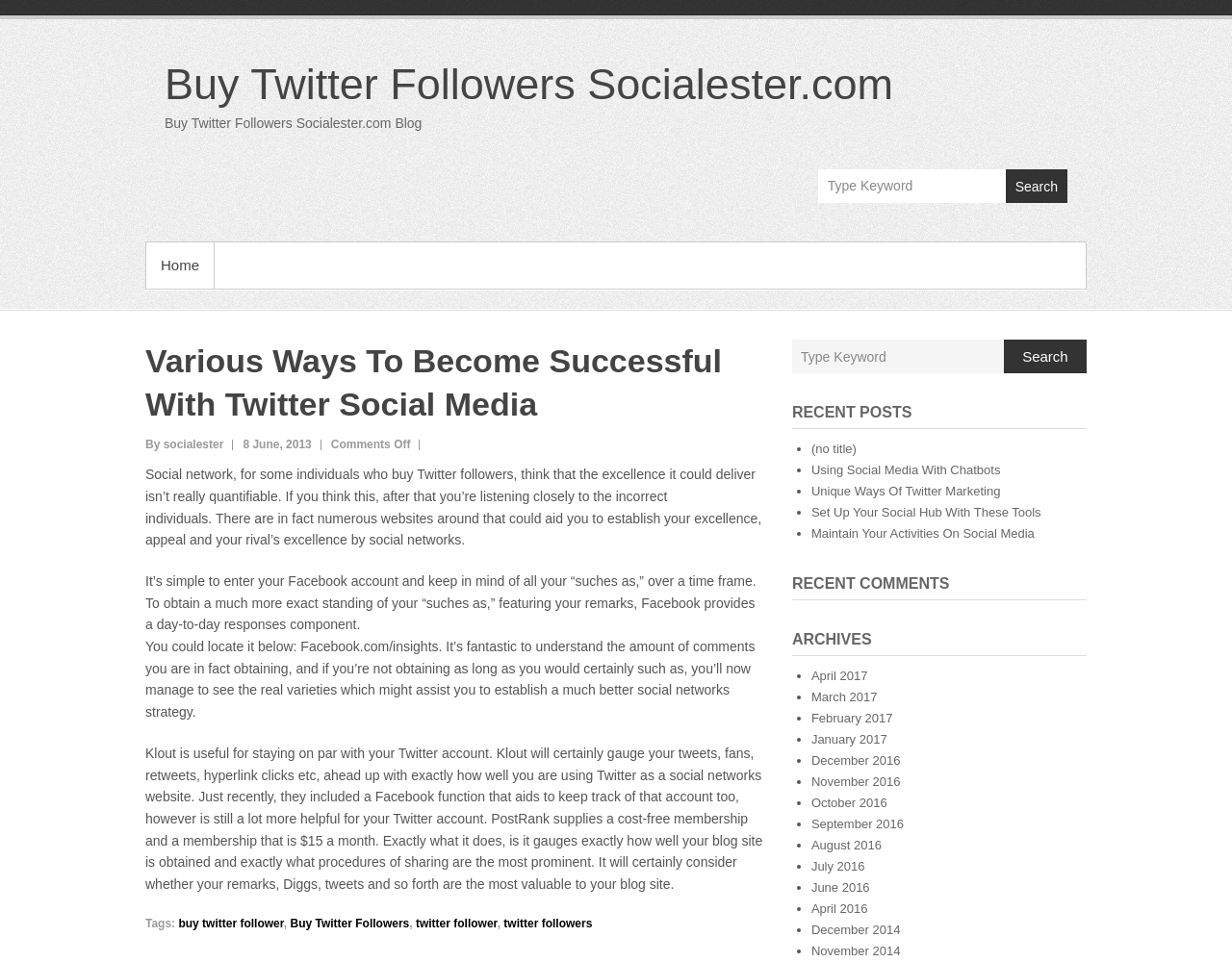Provide the bounding box coordinates for the area that should be clicked to complete the instruction: "Read the recent post 'Using Social Media With Chatbots'".

[0.658, 0.481, 0.812, 0.496]